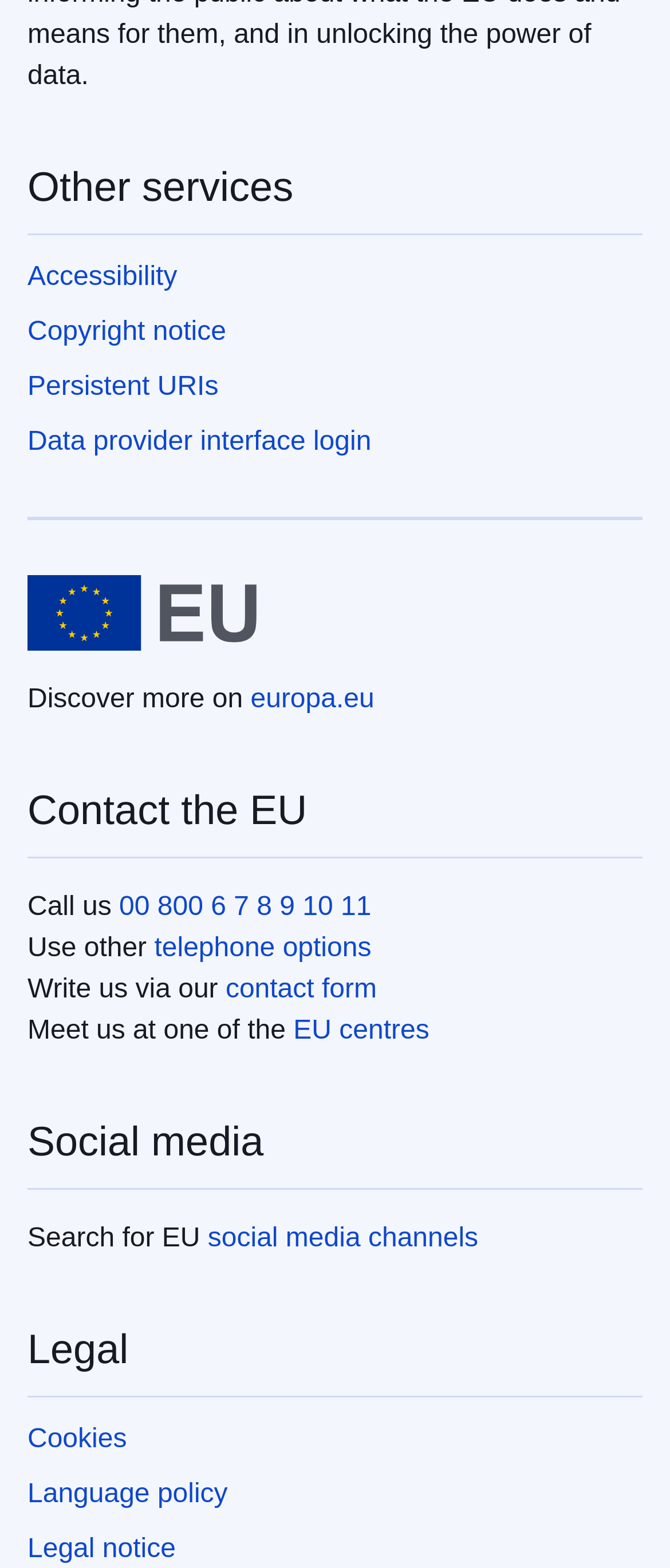How many links are there under 'Other services'?
From the details in the image, answer the question comprehensively.

I counted the number of links under the 'Other services' heading, which are 'Accessibility', 'Copyright notice', 'Persistent URIs', 'Data provider interface login', and 'European Union'. Therefore, there are 5 links.